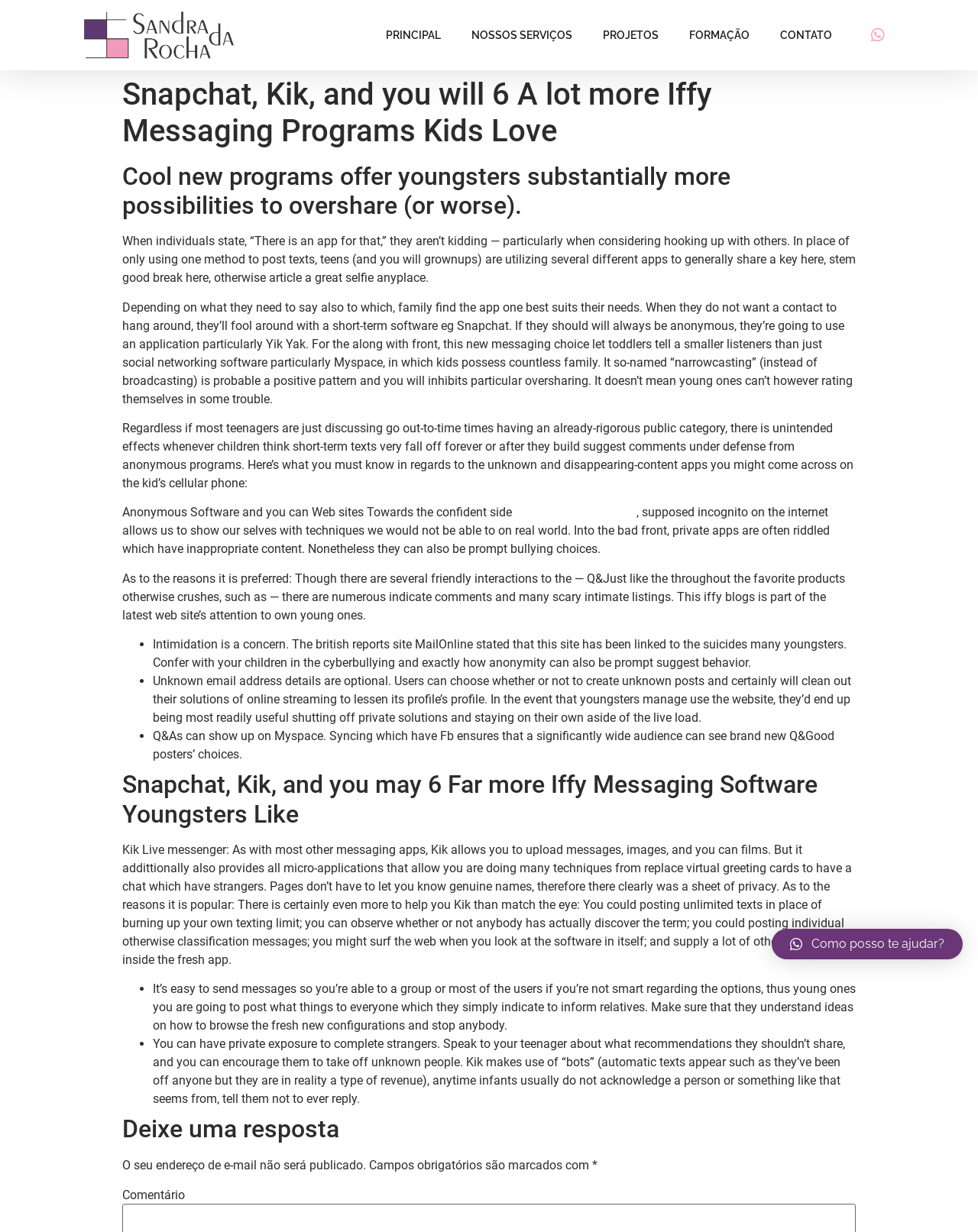What is the topic of the article?
Answer the question with a single word or phrase, referring to the image.

Iffy messaging programs